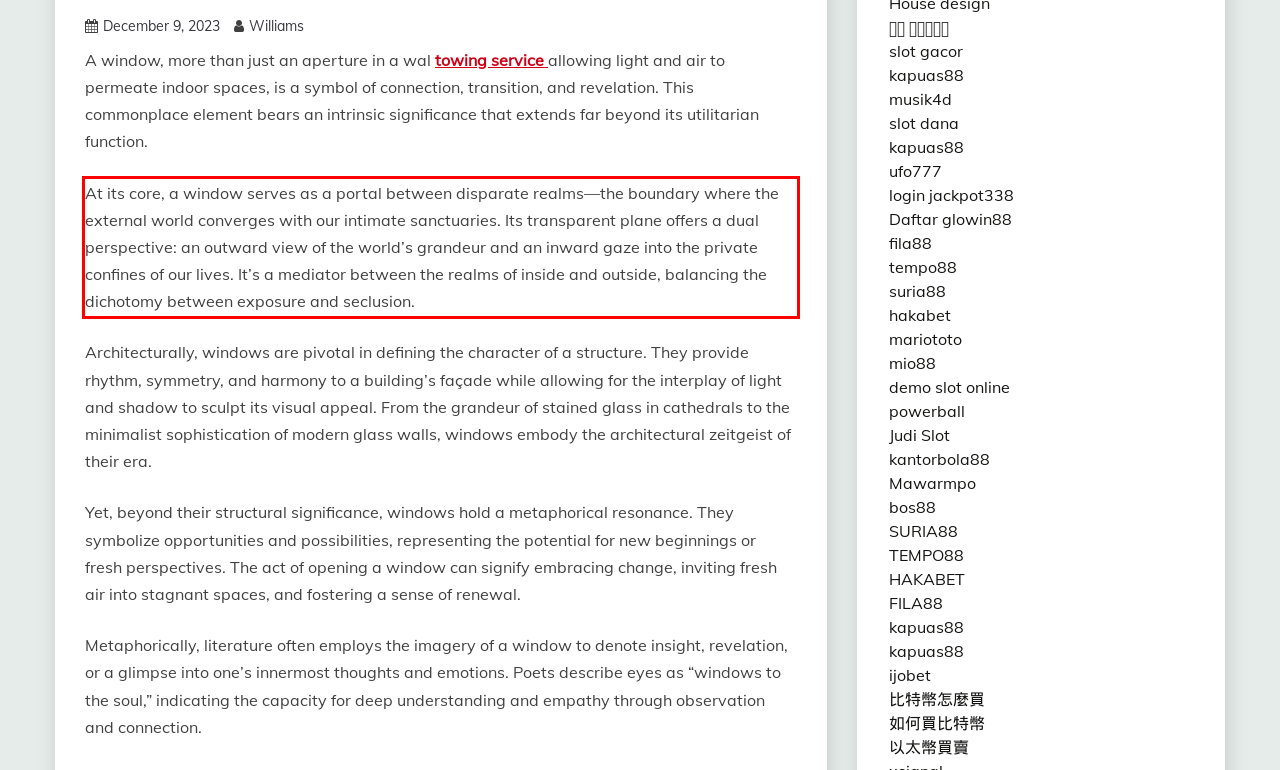Examine the webpage screenshot and use OCR to recognize and output the text within the red bounding box.

At its core, a window serves as a portal between disparate realms—the boundary where the external world converges with our intimate sanctuaries. Its transparent plane offers a dual perspective: an outward view of the world’s grandeur and an inward gaze into the private confines of our lives. It’s a mediator between the realms of inside and outside, balancing the dichotomy between exposure and seclusion.